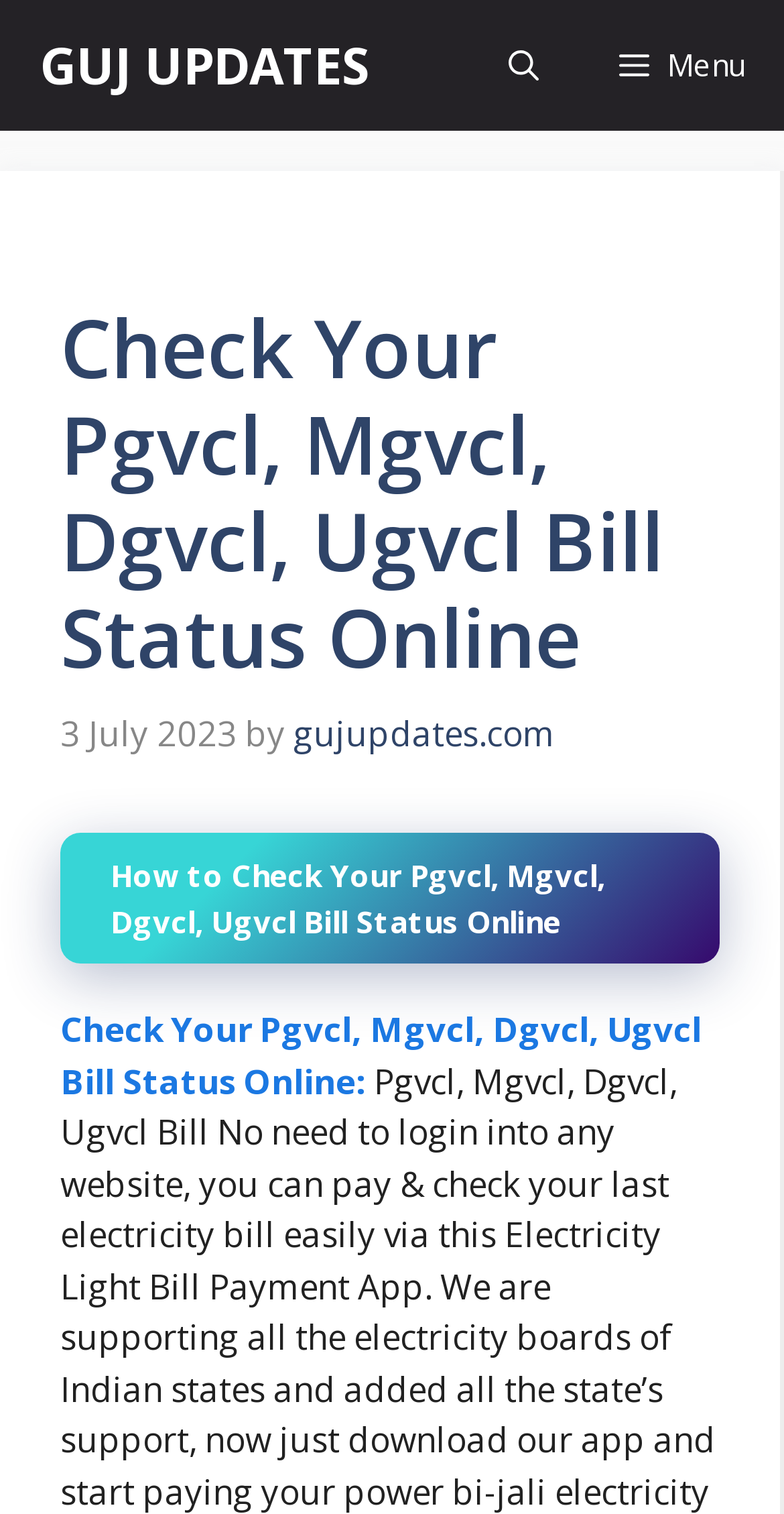What is the website's name?
Look at the image and provide a short answer using one word or a phrase.

GUJ UPDATES